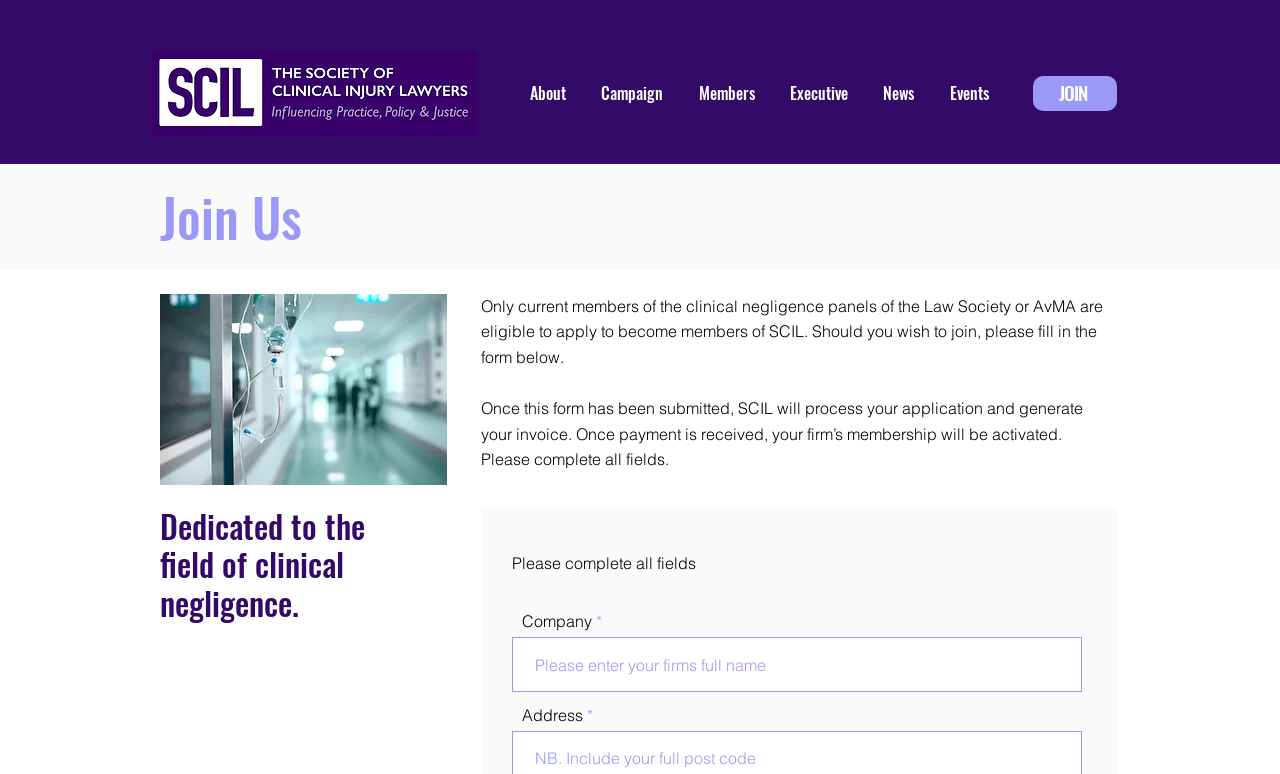Offer a comprehensive description of the webpage’s content and structure.

The webpage is about joining SCIL, a organization dedicated to the field of clinical negligence. At the top left, there is a logo image of SCIL. Below the logo, there is a navigation menu with links to different sections of the website, including "About", "Campaign", "Members", "Executive", "News", and "Events". 

On the right side of the navigation menu, there is a prominent "JOIN" link. Below this link, there is a heading "Join Us" followed by an image of a hospital. The image is positioned to the left of the heading. 

Below the image, there is a heading that describes the purpose of SCIL. Following this heading, there are three paragraphs of text that explain the membership application process. The text is positioned to the right of the image. 

Below the text, there is a form to fill out to apply for membership. The form has a field labeled "Company" with a required textbox below it. There is also a field labeled "Address" with a textbox below it, although it is not required. The form fields are positioned at the bottom of the page.